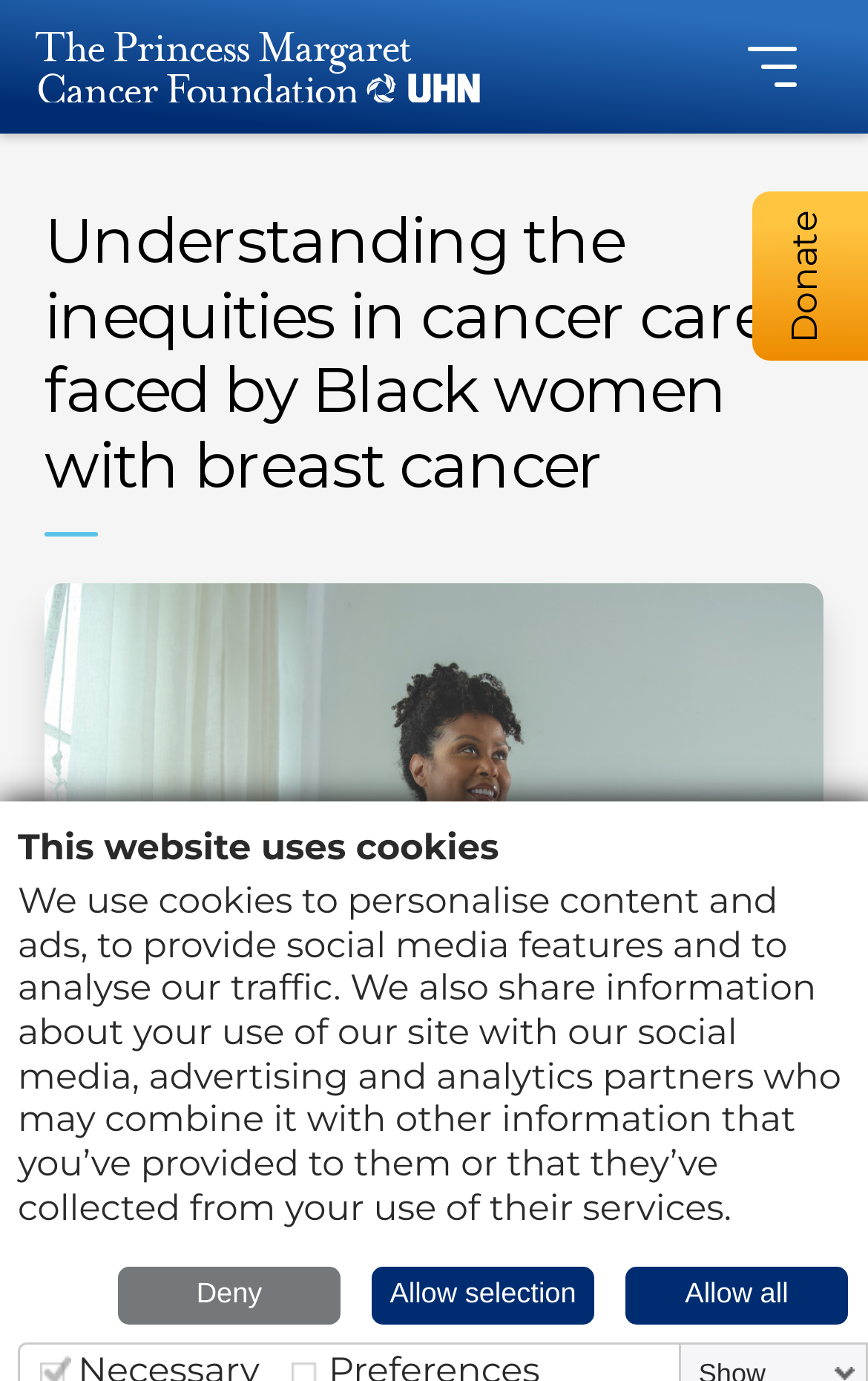Analyze the image and deliver a detailed answer to the question: What is the name of the person in the photo?

I found the person's name by looking at the figcaption element, which contains two StaticText elements. The first StaticText element mentions the person's name as 'Michelle Audoin'.